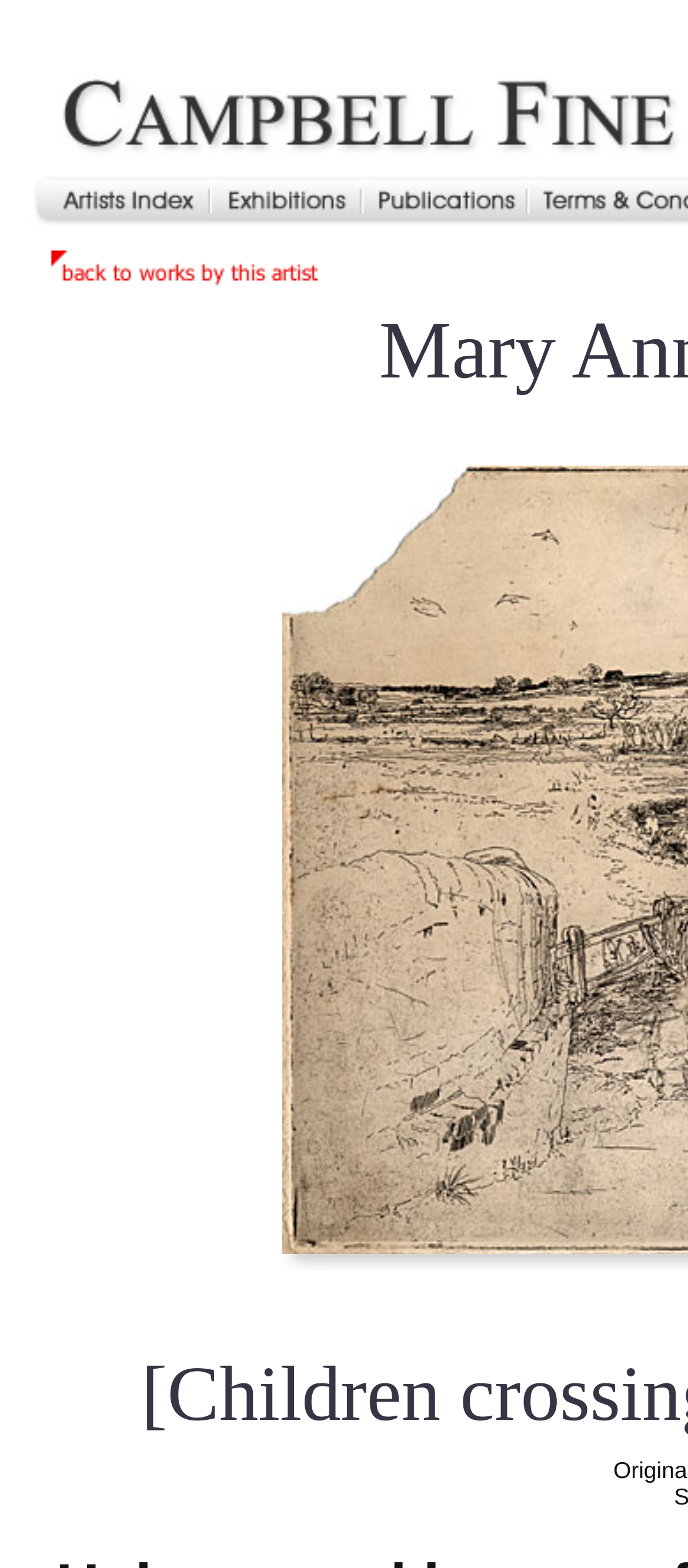How many table cells are on the webpage?
Using the image, provide a concise answer in one word or a short phrase.

2